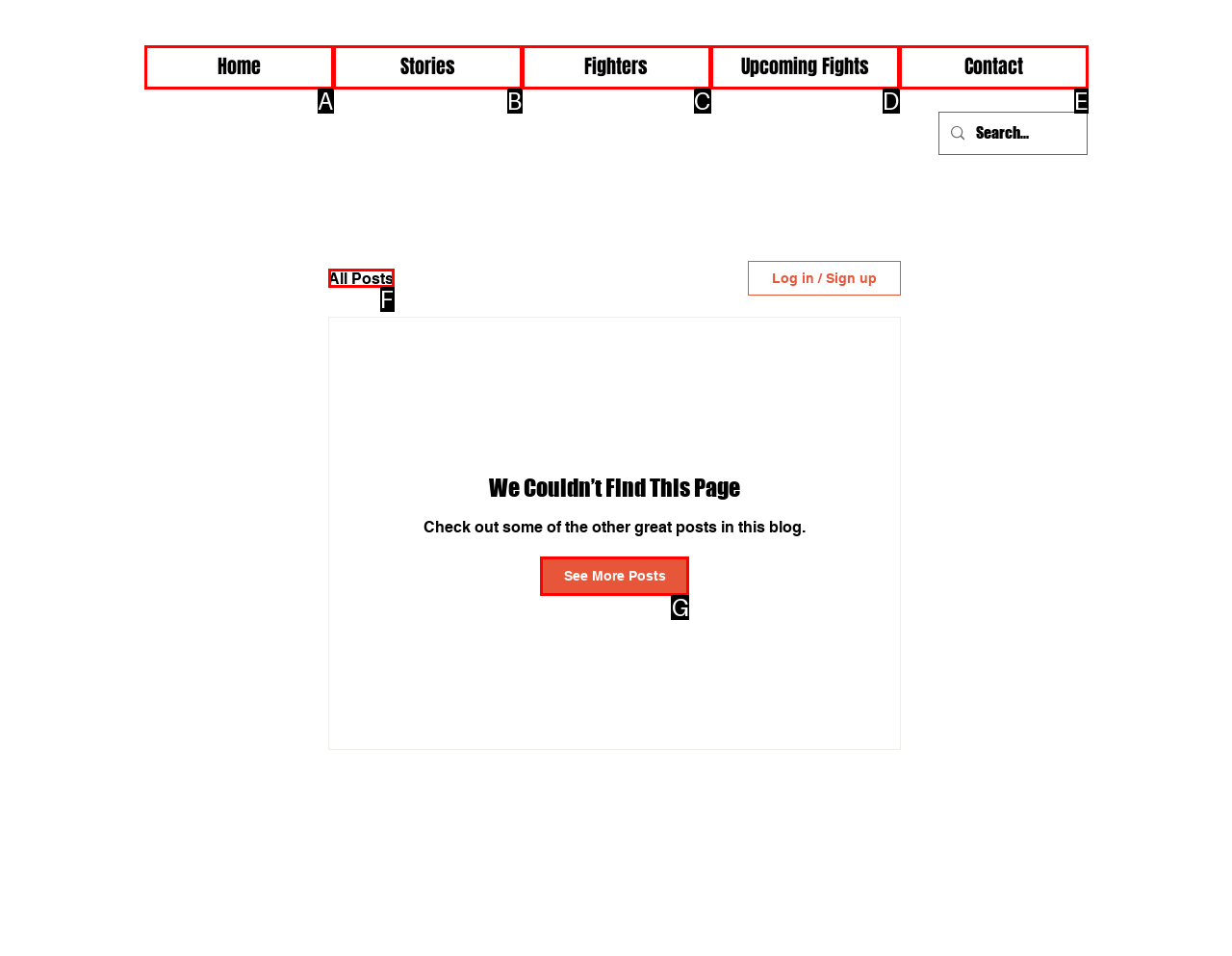Based on the element description: Upcoming Fights, choose the HTML element that matches best. Provide the letter of your selected option.

D